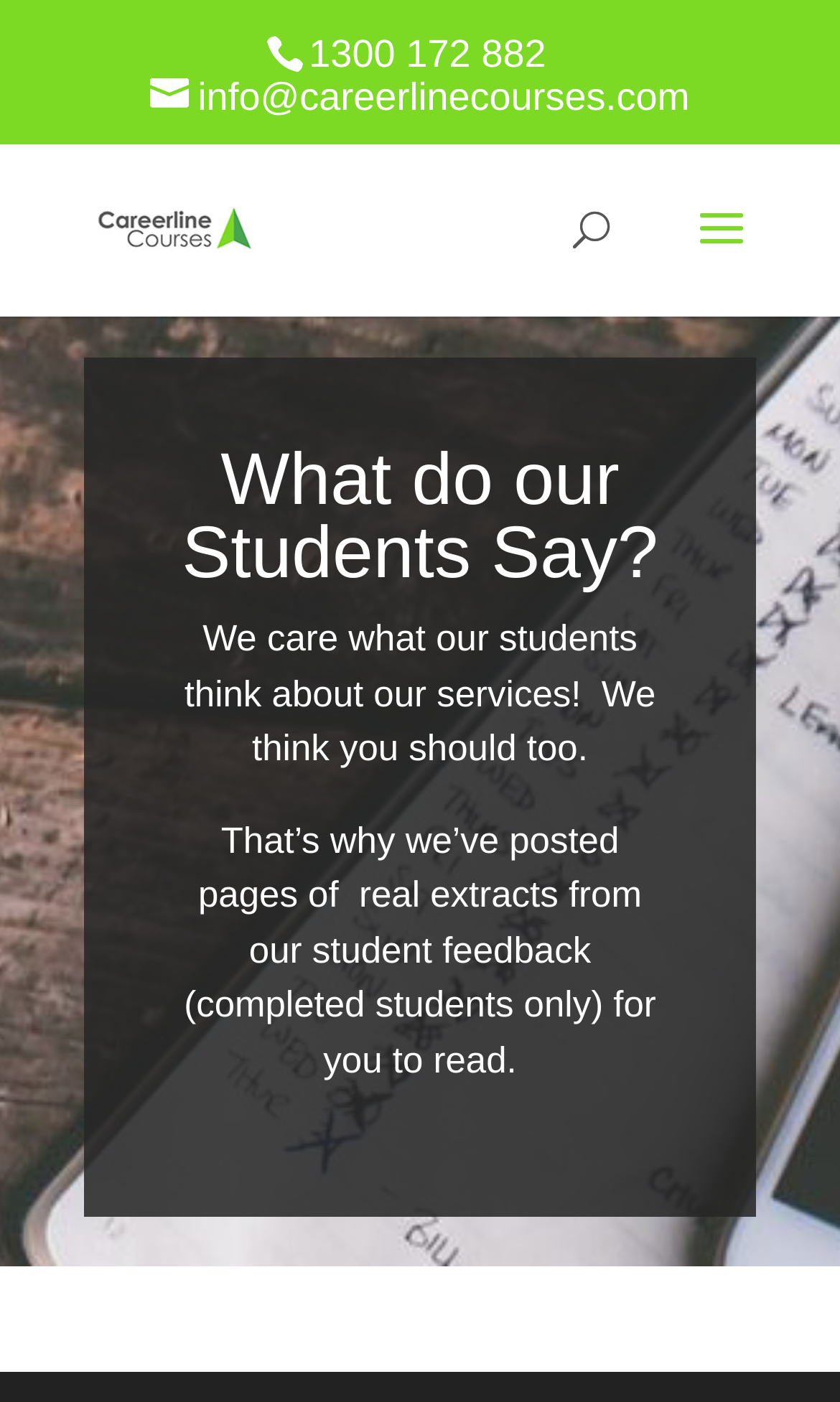Locate the UI element that matches the description info@careerlinecourses.com in the webpage screenshot. Return the bounding box coordinates in the format (top-left x, top-left y, bottom-right x, bottom-right y), with values ranging from 0 to 1.

[0.179, 0.053, 0.821, 0.084]